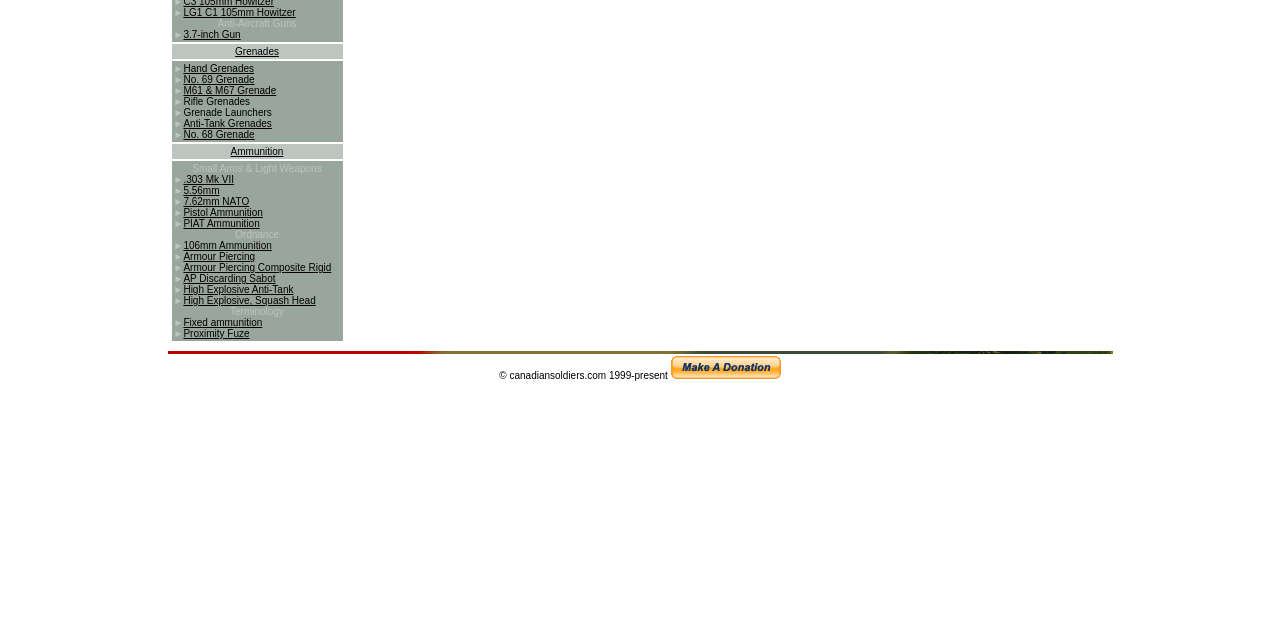Using the given element description, provide the bounding box coordinates (top-left x, top-left y, bottom-right x, bottom-right y) for the corresponding UI element in the screenshot: PIAT Ammunition

[0.143, 0.341, 0.203, 0.358]